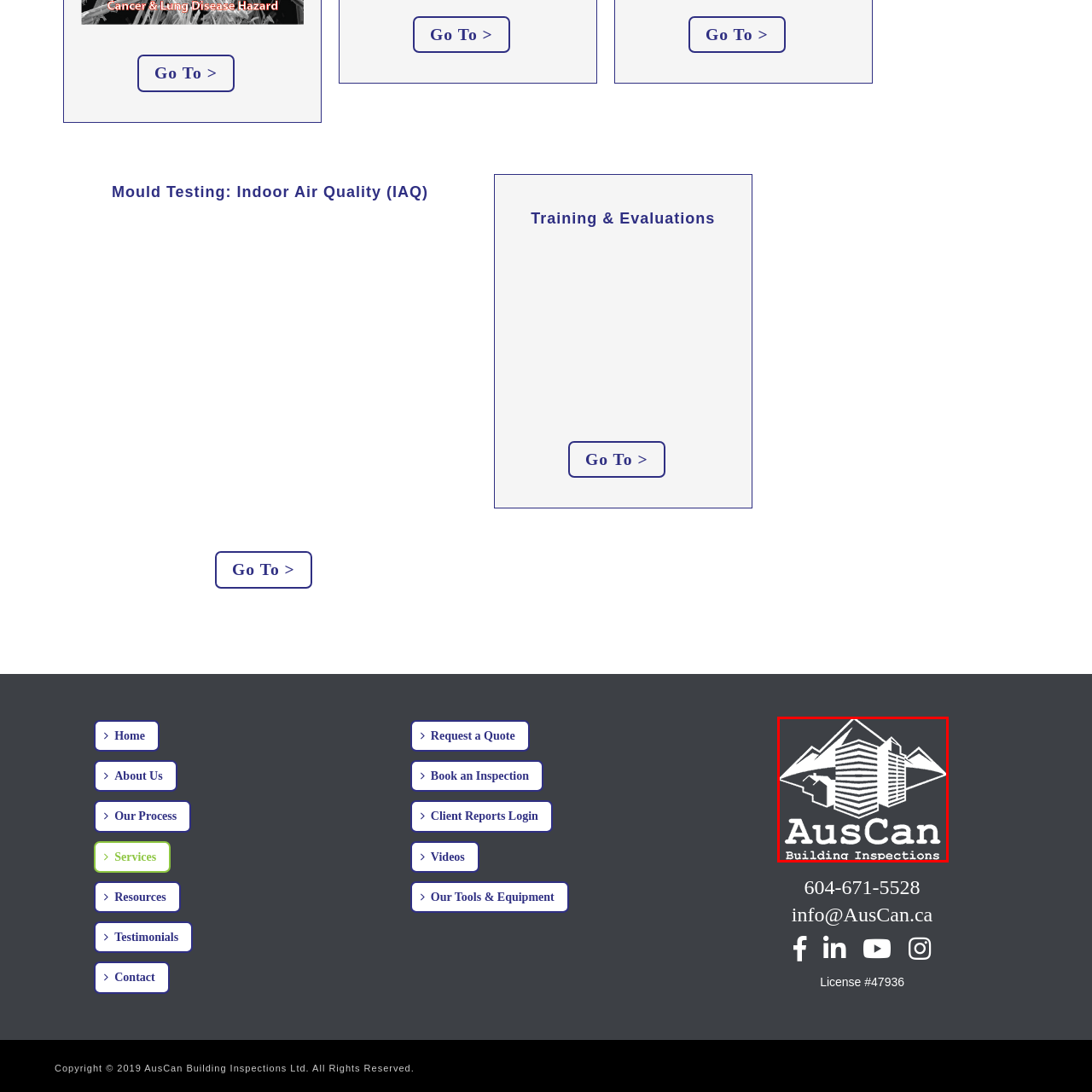Observe the image inside the red bounding box and answer briefly using a single word or phrase: What is the font size of the company name relative to the subtitle?

Larger